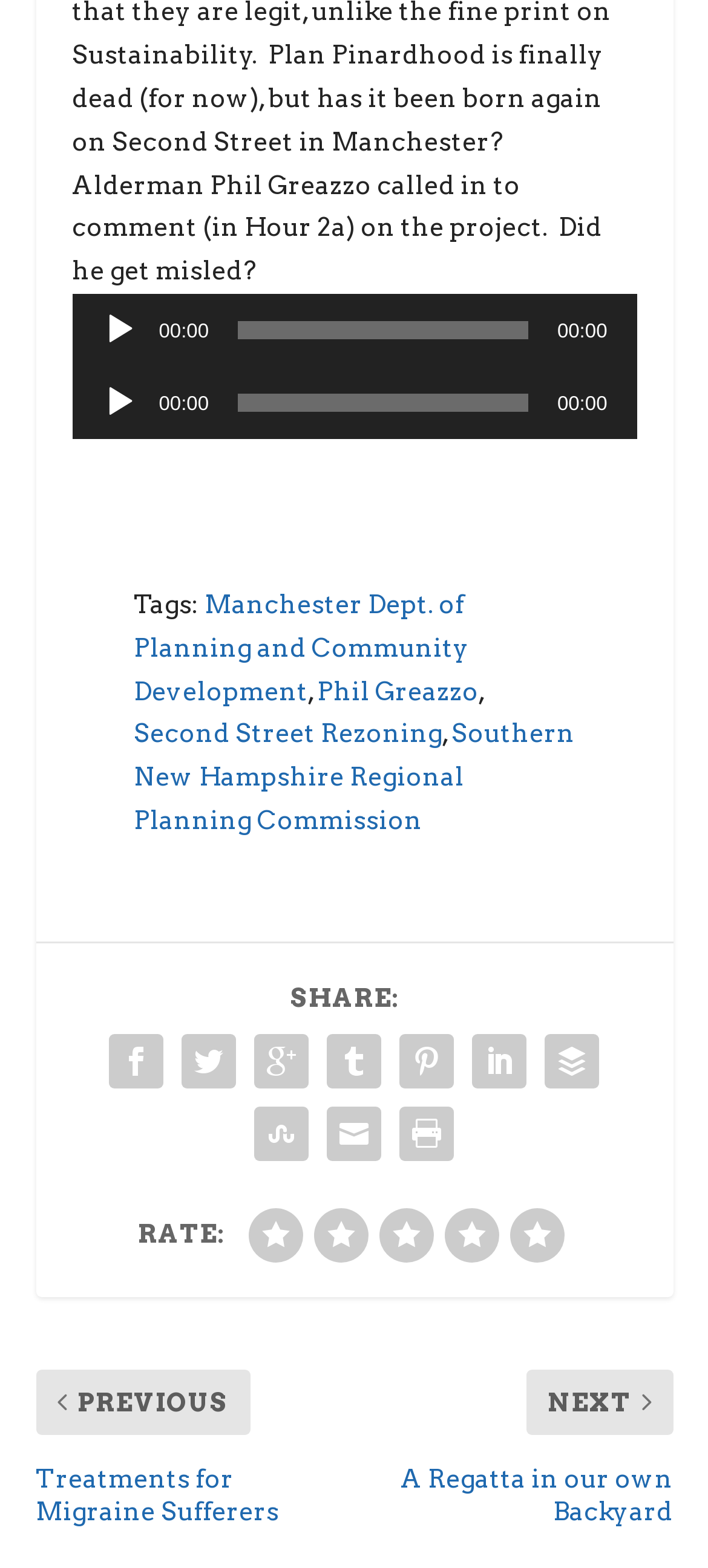Using the element description Second Street Rezoning, predict the bounding box coordinates for the UI element. Provide the coordinates in (top-left x, top-left y, bottom-right x, bottom-right y) format with values ranging from 0 to 1.

[0.188, 0.459, 0.624, 0.477]